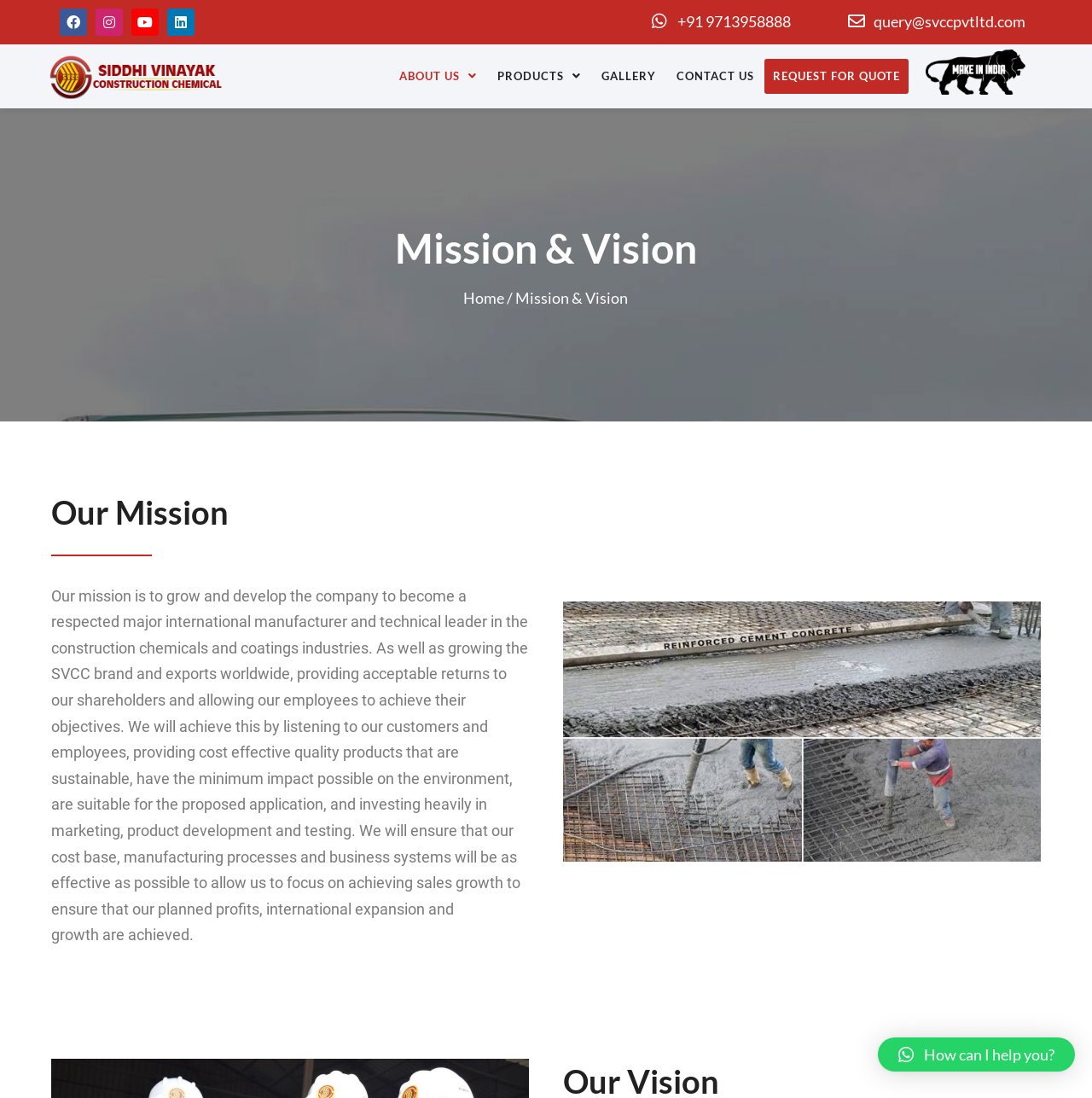Please analyze the image and give a detailed answer to the question:
What is the company's mission?

The company's mission is to grow and develop into a respected major international manufacturer and technical leader in the construction chemicals and coatings industries, as stated in the 'Our Mission' section.